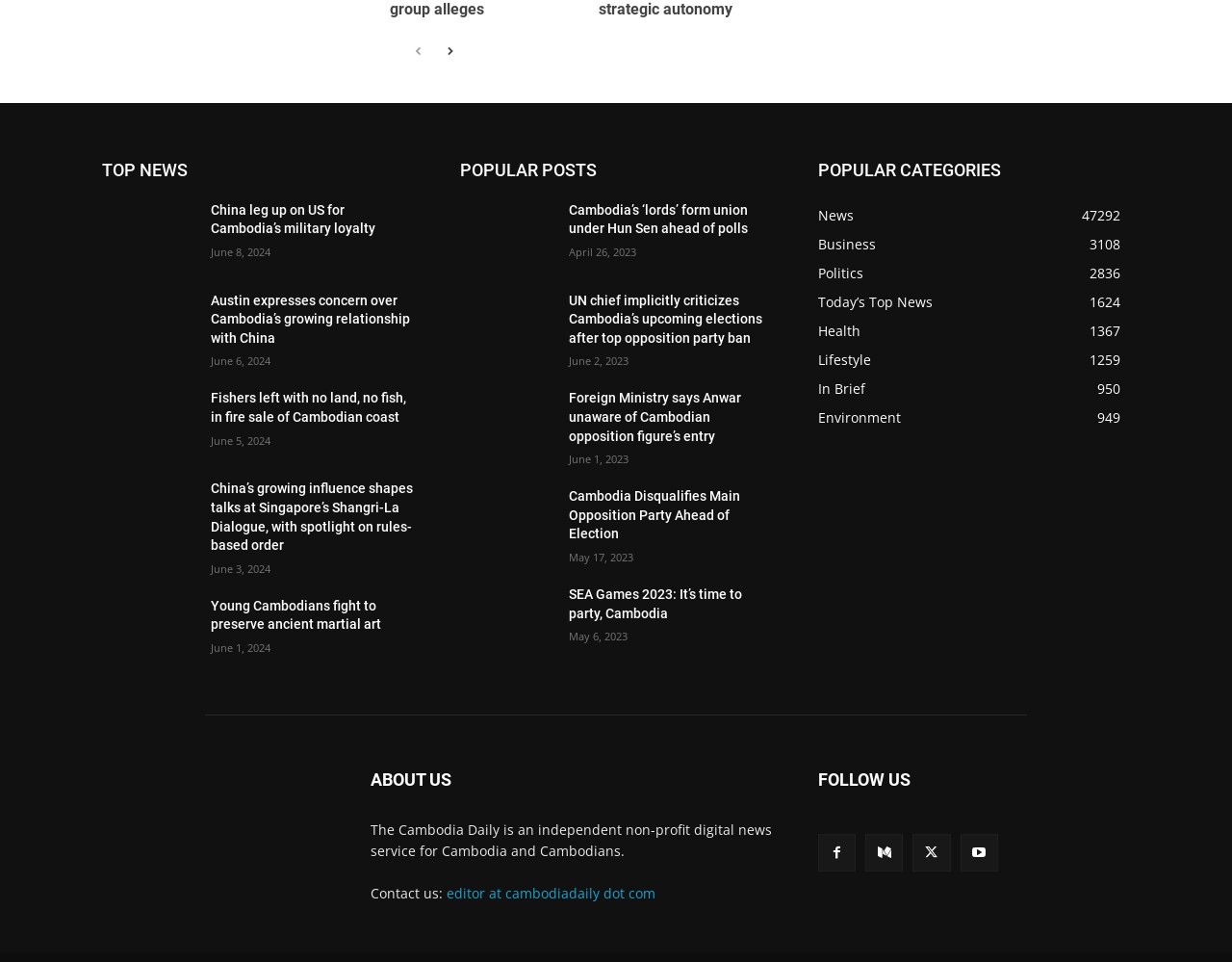Use a single word or phrase to answer the question: What is the purpose of the 'prev-page' and 'next-page' links?

To navigate between pages